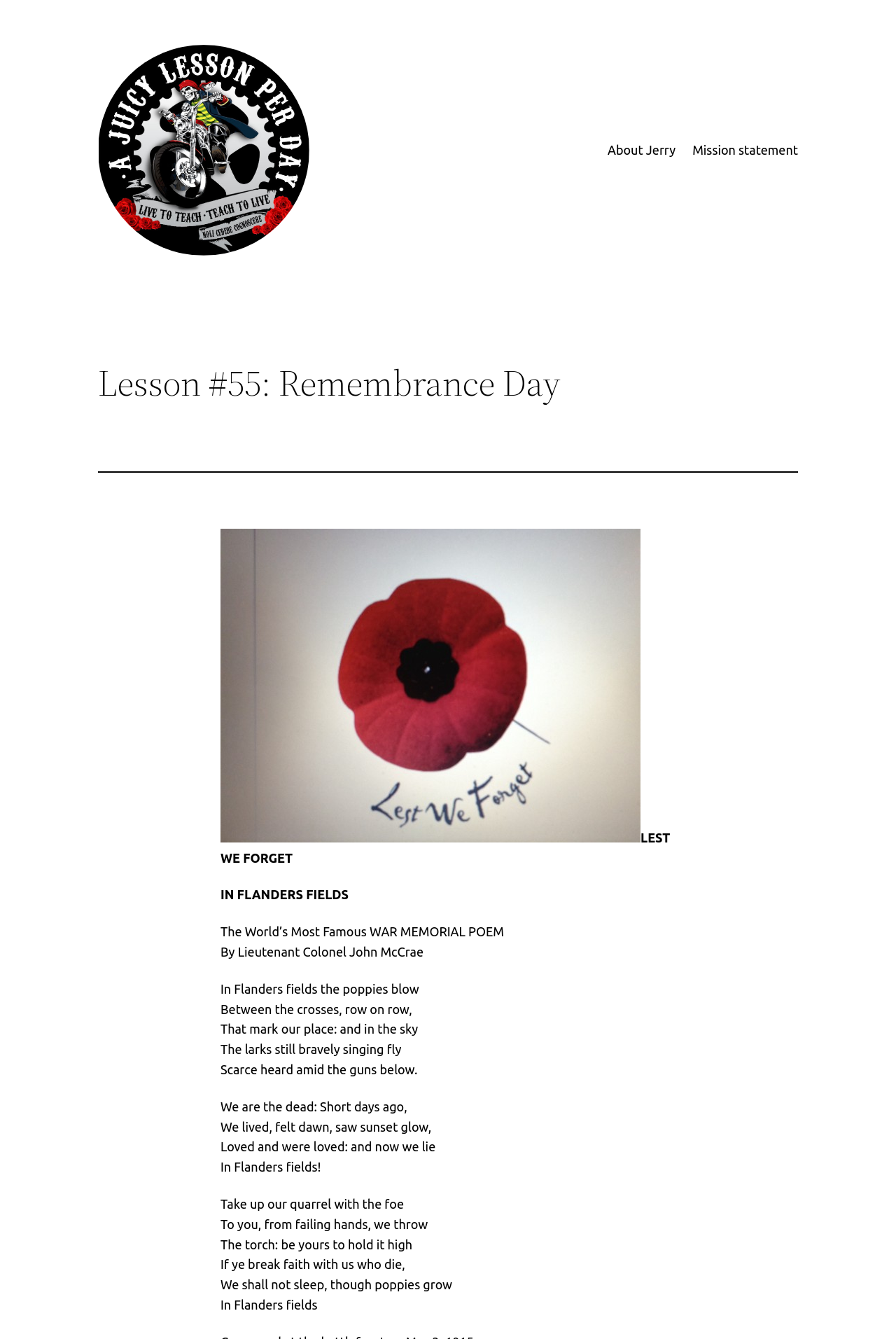Given the description "title="Follow Us on Twitter"", determine the bounding box of the corresponding UI element.

None